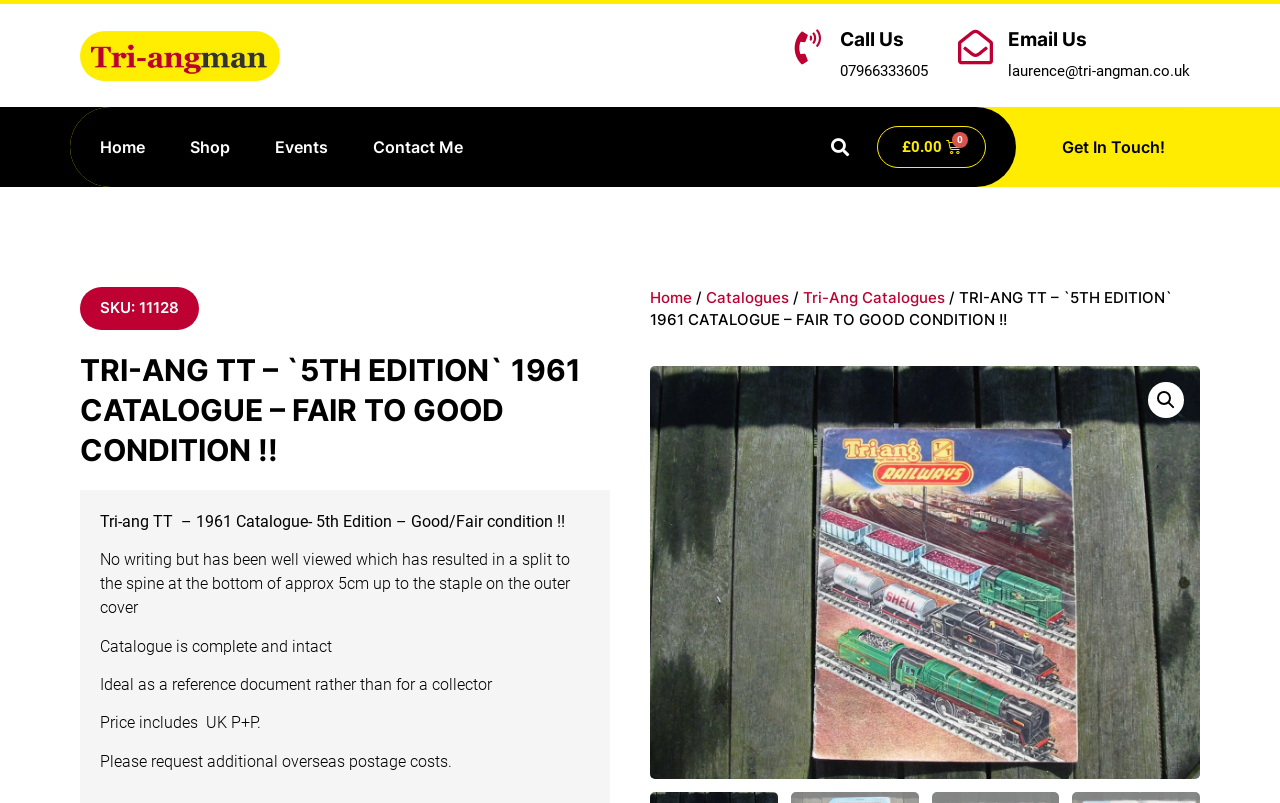Please provide the bounding box coordinates for the element that needs to be clicked to perform the instruction: "Get In Touch!". The coordinates must consist of four float numbers between 0 and 1, formatted as [left, top, right, bottom].

[0.806, 0.155, 0.933, 0.212]